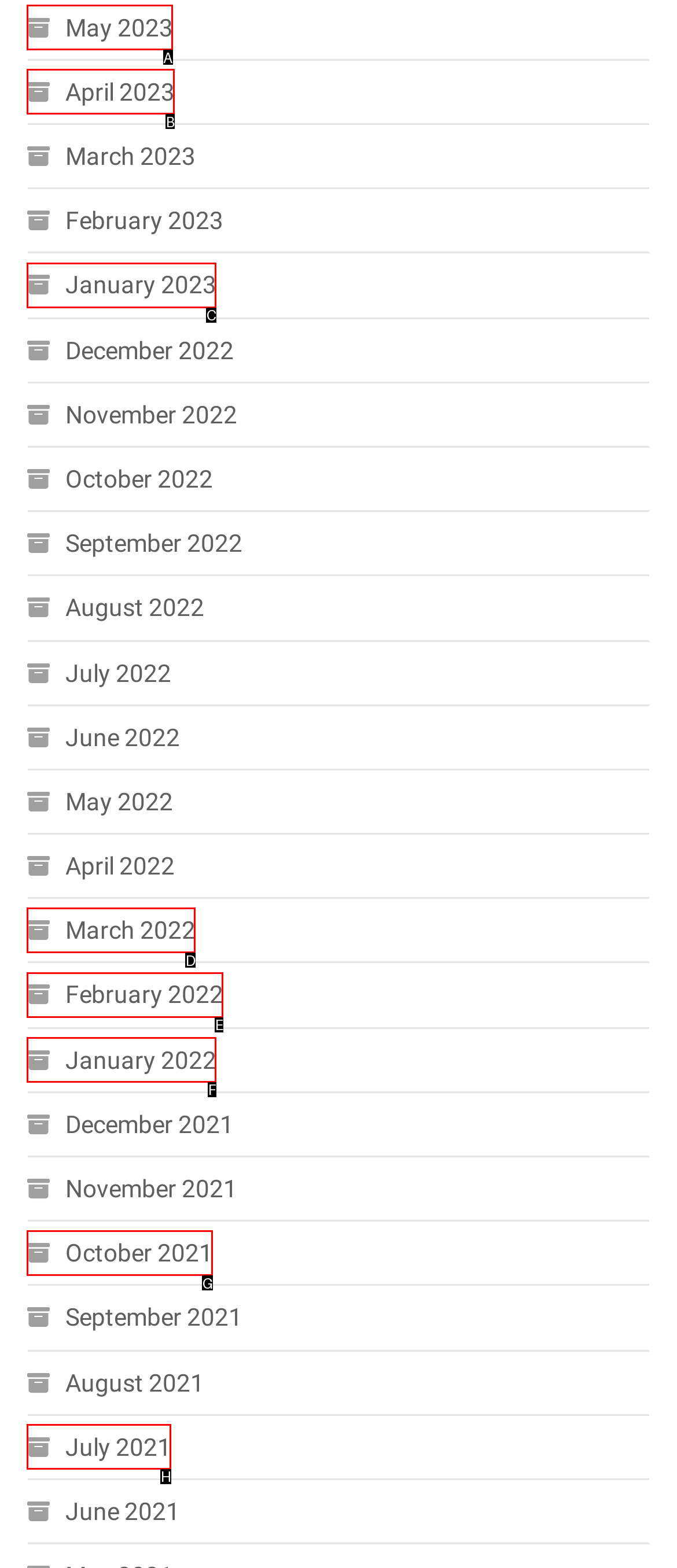Which lettered option should I select to achieve the task: View May 2023 according to the highlighted elements in the screenshot?

A